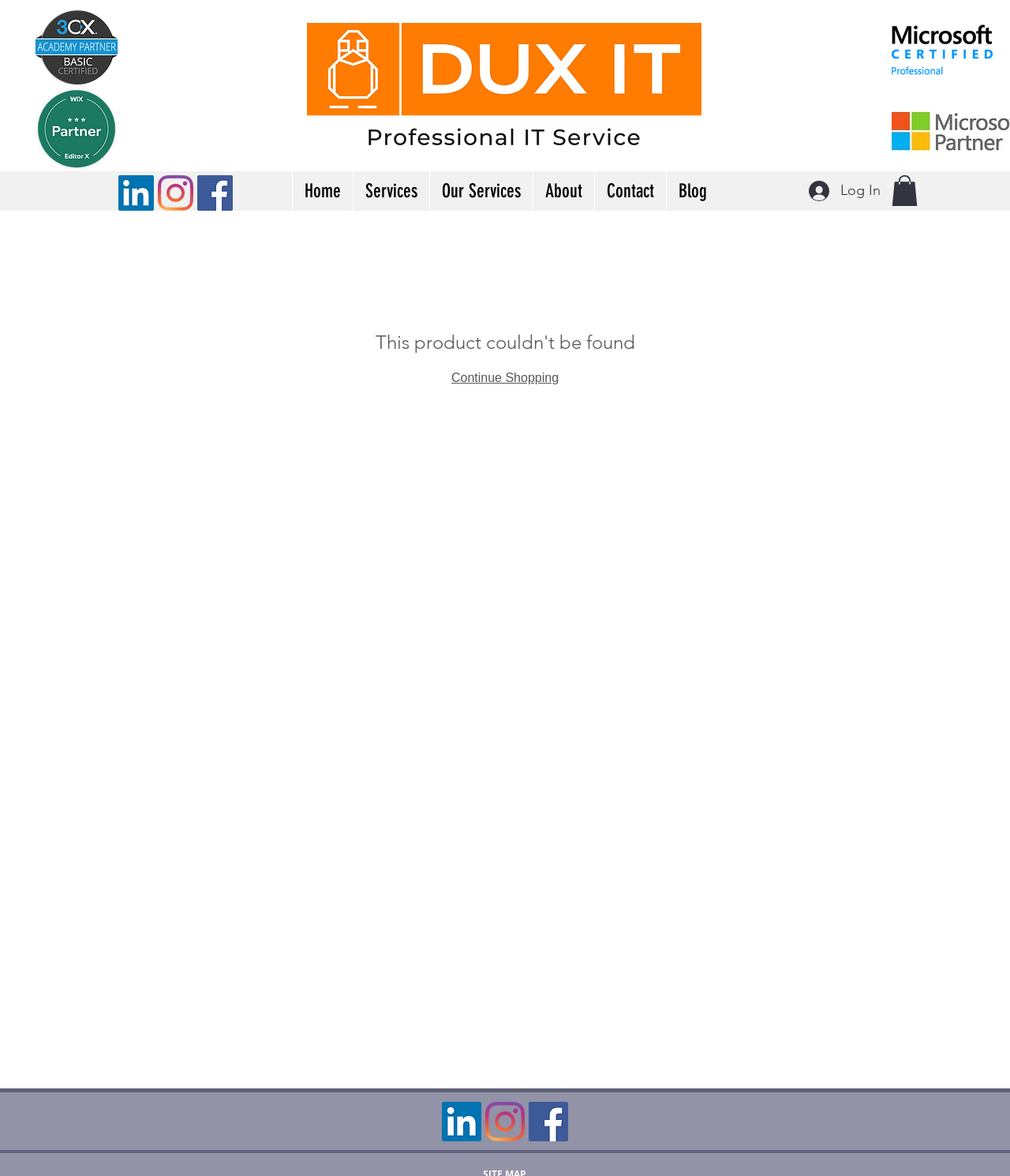How many social media platforms are listed?
Please provide a full and detailed response to the question.

The social media platforms are listed in the 'Social Bar' section, and there are three links: 'LinkedIn', 'Instagram', and 'Facebook', each with an image.